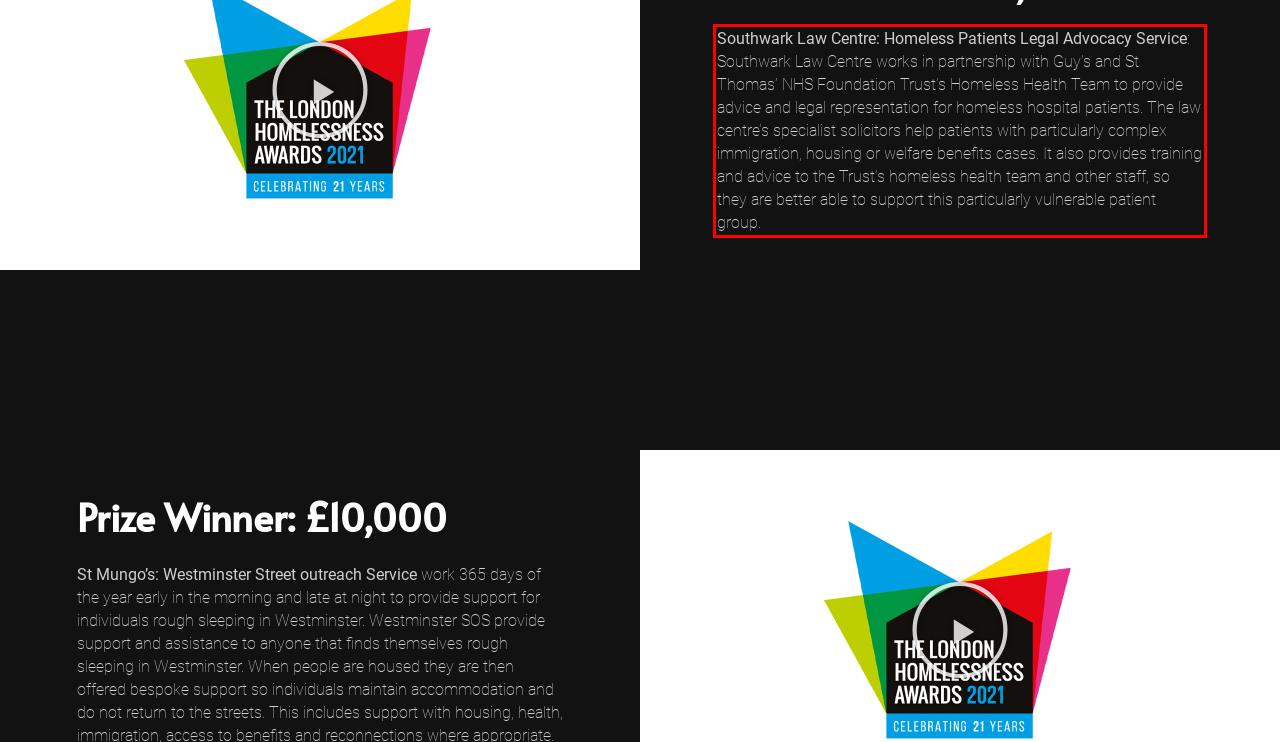Using the provided webpage screenshot, recognize the text content in the area marked by the red bounding box.

Southwark Law Centre: Homeless Patients Legal Advocacy Service: Southwark Law Centre works in partnership with Guy’s and St Thomas’ NHS Foundation Trust’s Homeless Health Team to provide advice and legal representation for homeless hospital patients. The law centre’s specialist solicitors help patients with particularly complex immigration, housing or welfare benefits cases. It also provides training and advice to the Trust’s homeless health team and other staff, so they are better able to support this particularly vulnerable patient group.